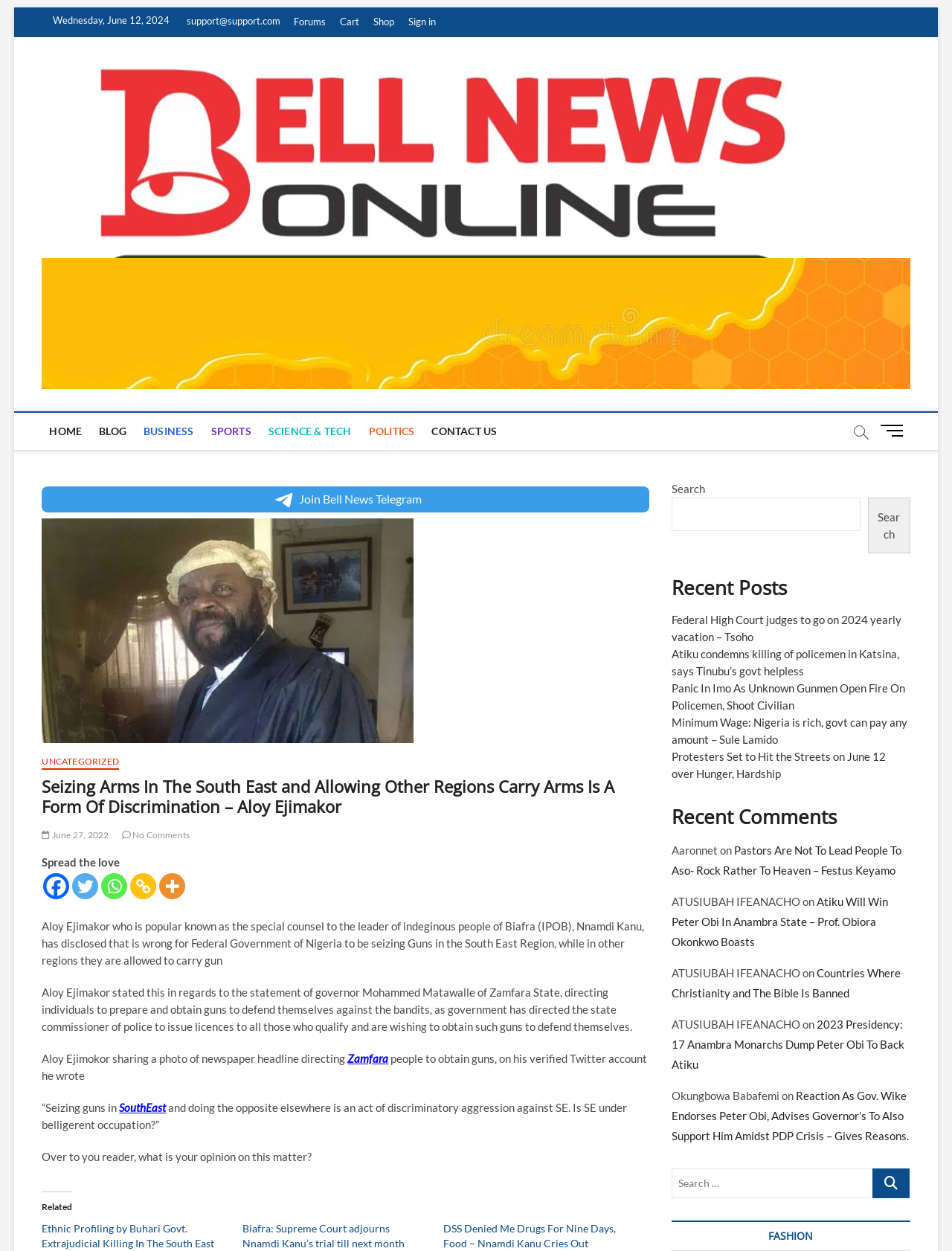Kindly determine the bounding box coordinates for the clickable area to achieve the given instruction: "Check the 'Recent Posts'".

[0.706, 0.46, 0.956, 0.48]